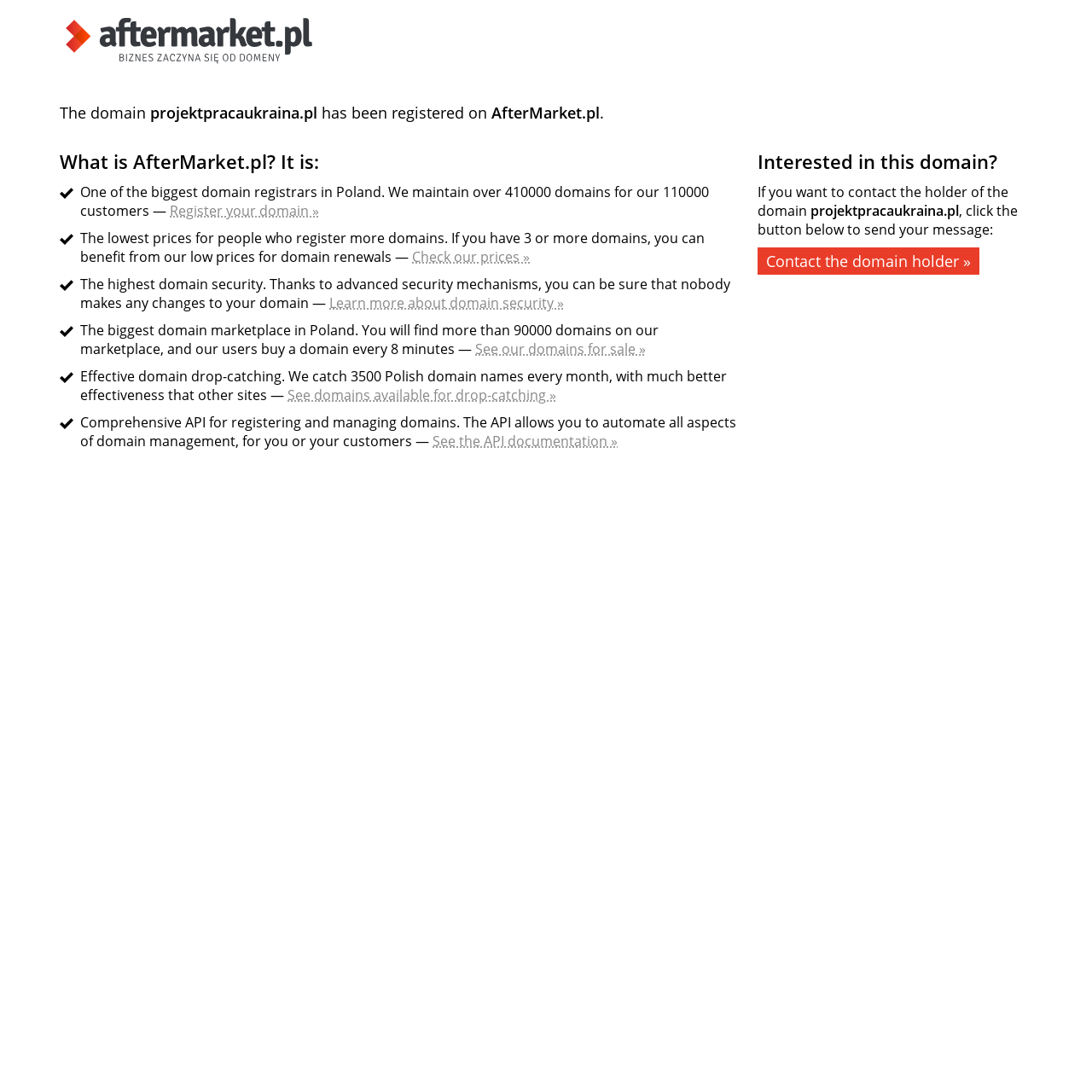What is the benefit of registering more than 3 domains with AfterMarket.pl?
Using the image as a reference, give an elaborate response to the question.

According to the static text element with ID 47, if you have 3 or more domains, you can benefit from low prices for domain renewals.